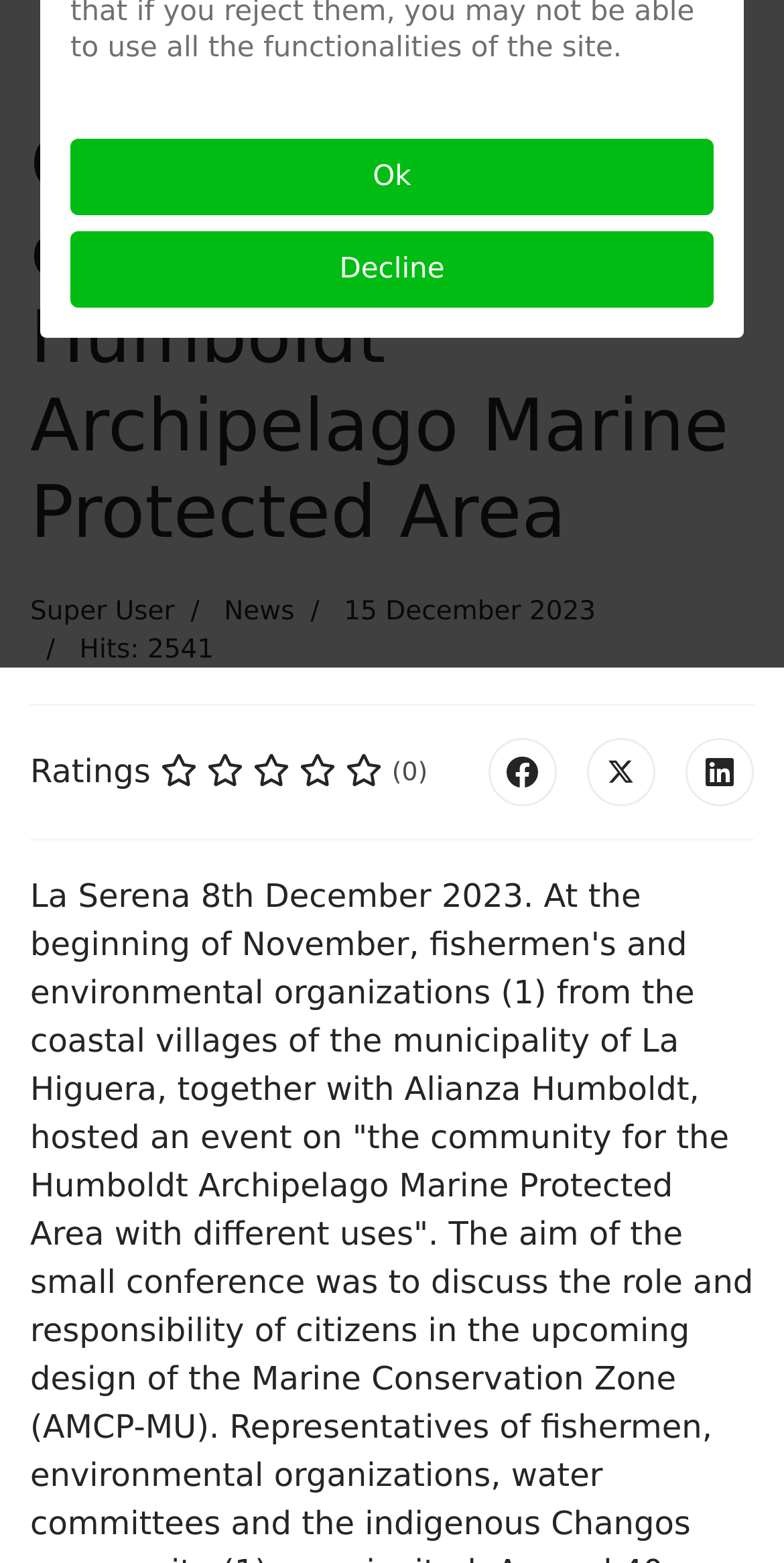Using the provided element description: "title="Facebook"", determine the bounding box coordinates of the corresponding UI element in the screenshot.

[0.623, 0.472, 0.71, 0.516]